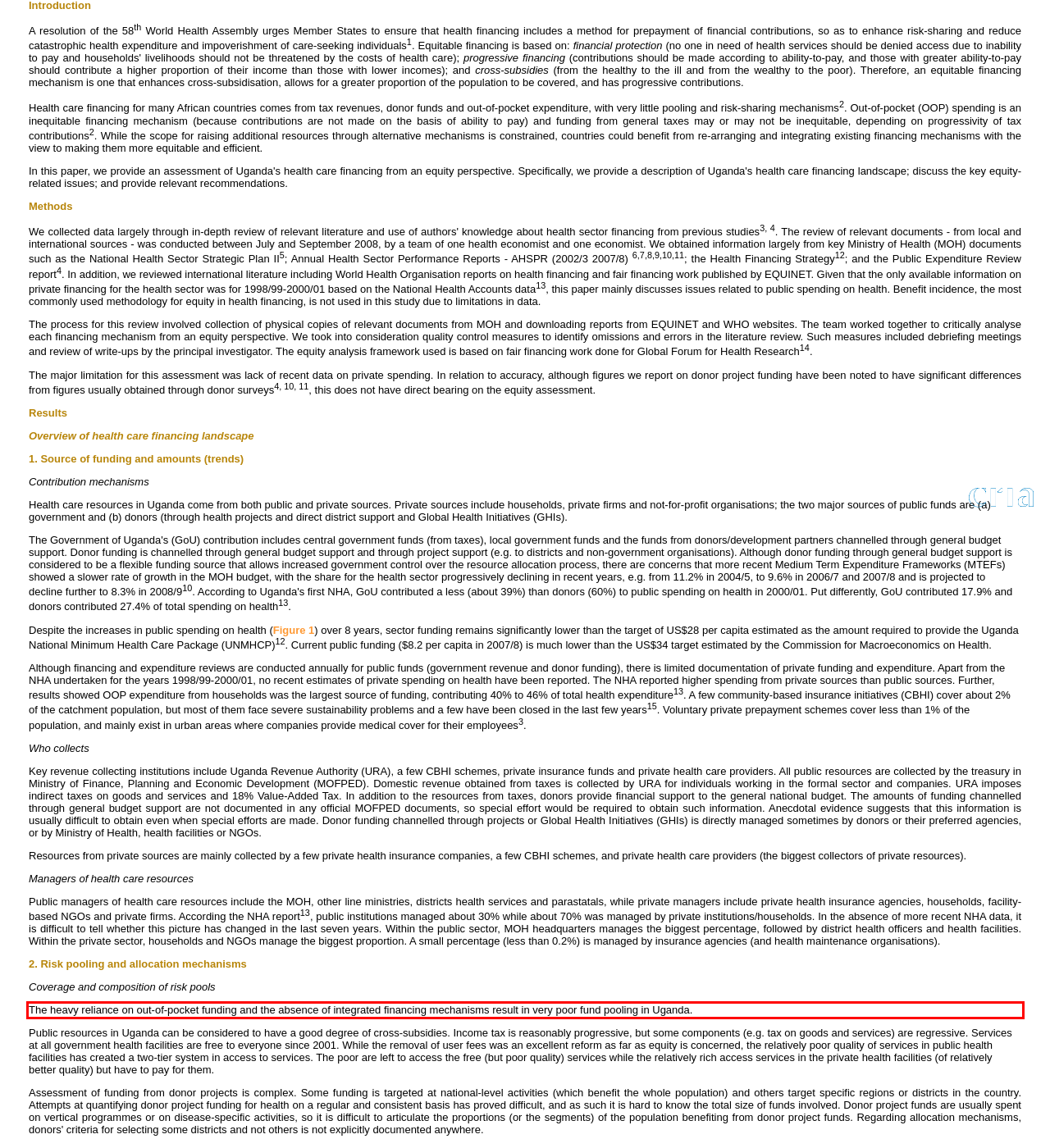The screenshot you have been given contains a UI element surrounded by a red rectangle. Use OCR to read and extract the text inside this red rectangle.

The heavy reliance on out-of-pocket funding and the absence of integrated financing mechanisms result in very poor fund pooling in Uganda.